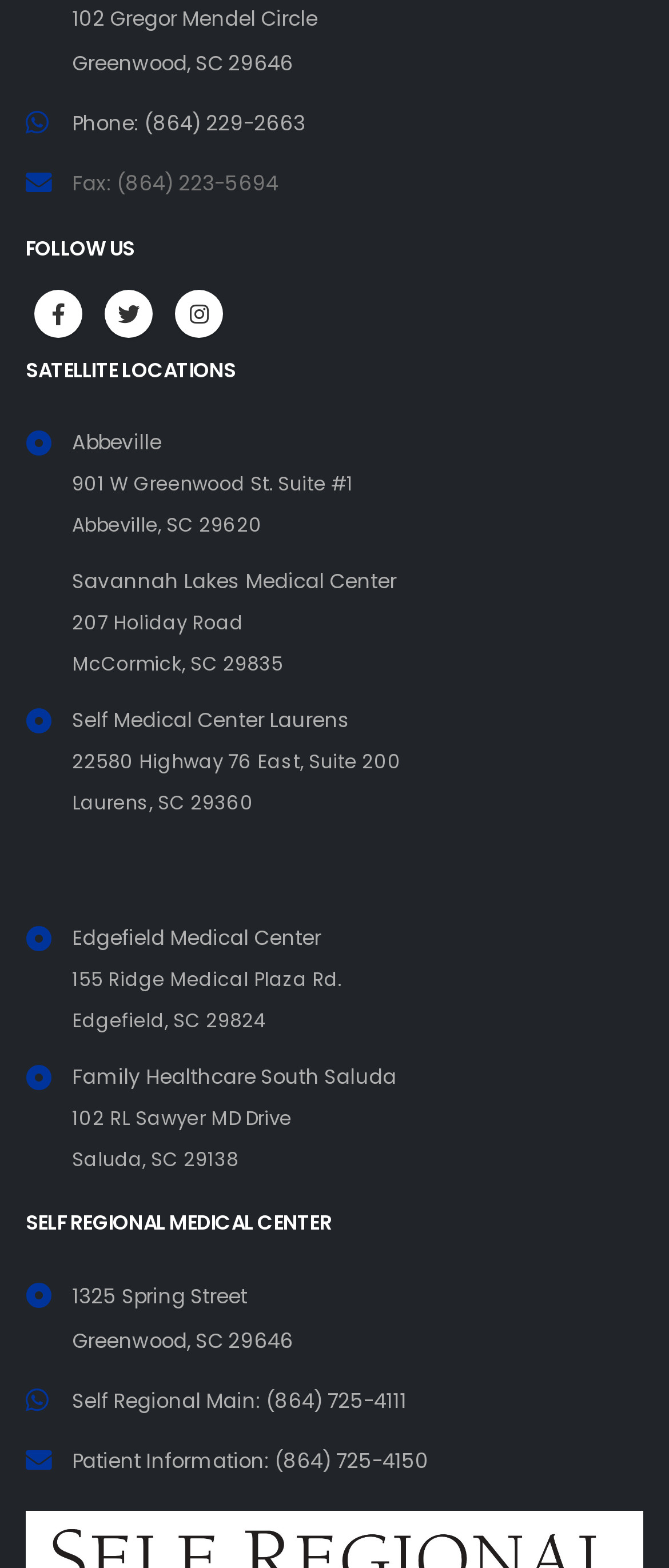Determine the bounding box coordinates for the clickable element to execute this instruction: "View the Savannah Lakes Medical Center location". Provide the coordinates as four float numbers between 0 and 1, i.e., [left, top, right, bottom].

[0.108, 0.362, 0.592, 0.432]